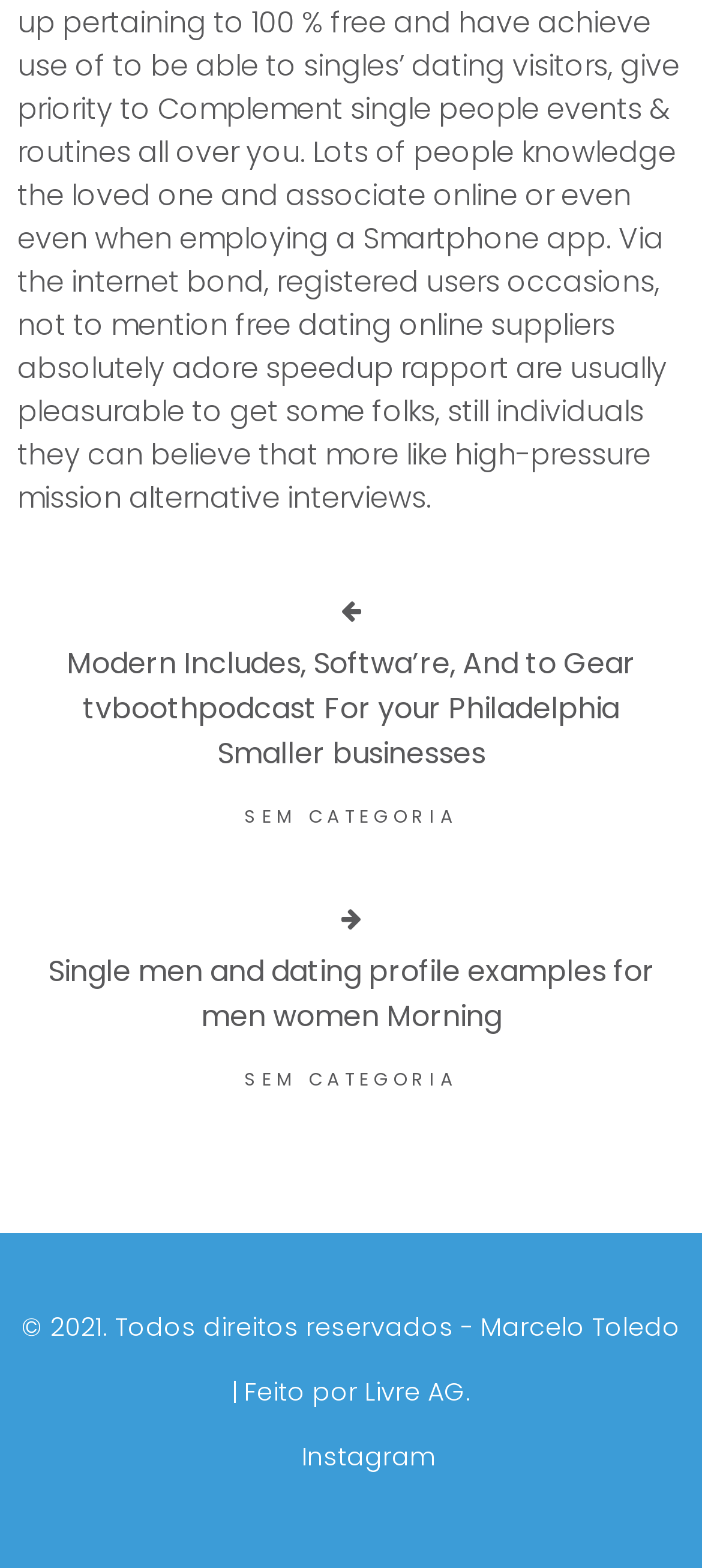Identify the bounding box of the UI element that matches this description: "Instagram".

[0.378, 0.917, 0.622, 0.94]